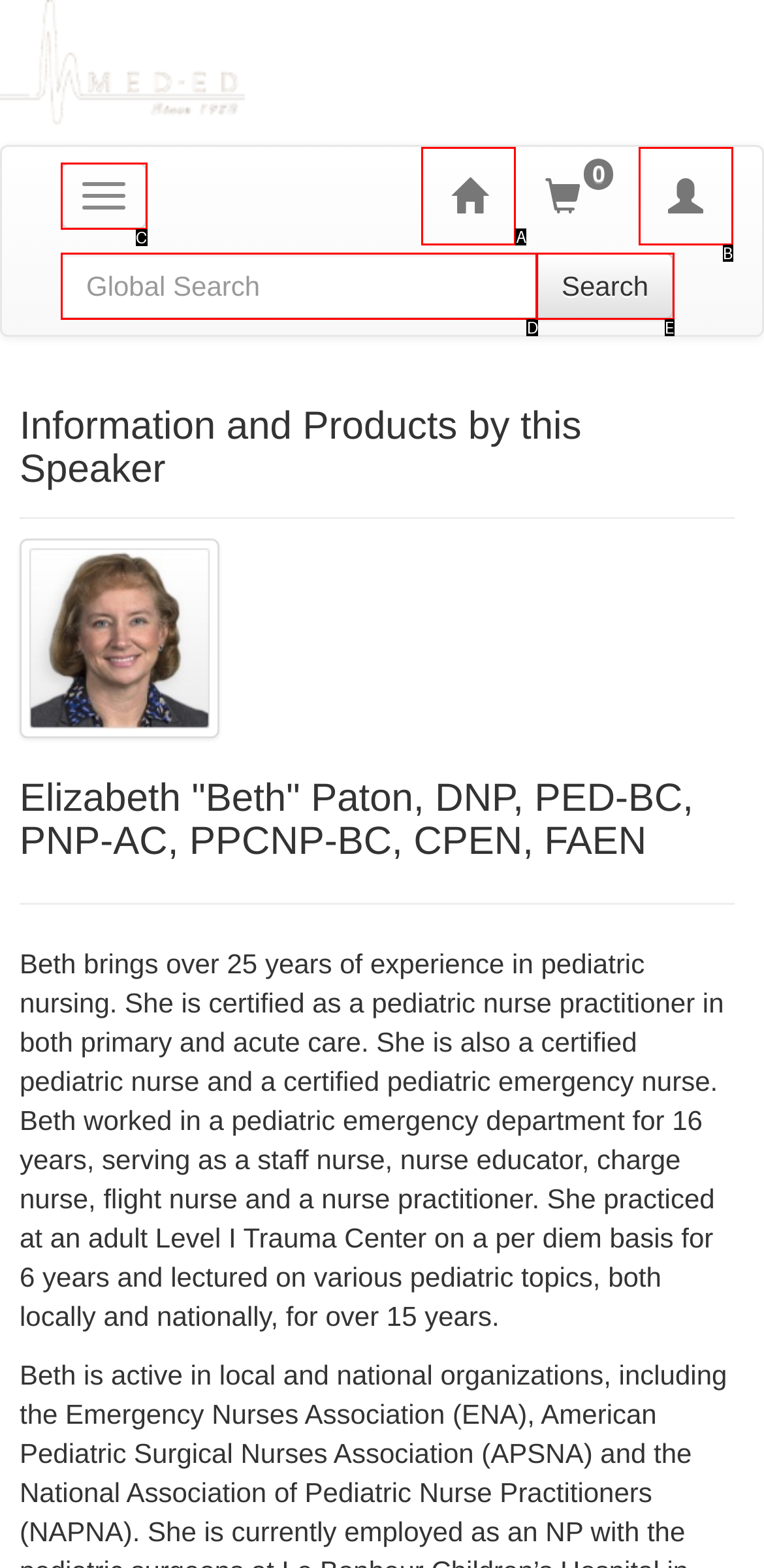Identify the HTML element that best matches the description: Toggle navigation. Provide your answer by selecting the corresponding letter from the given options.

C